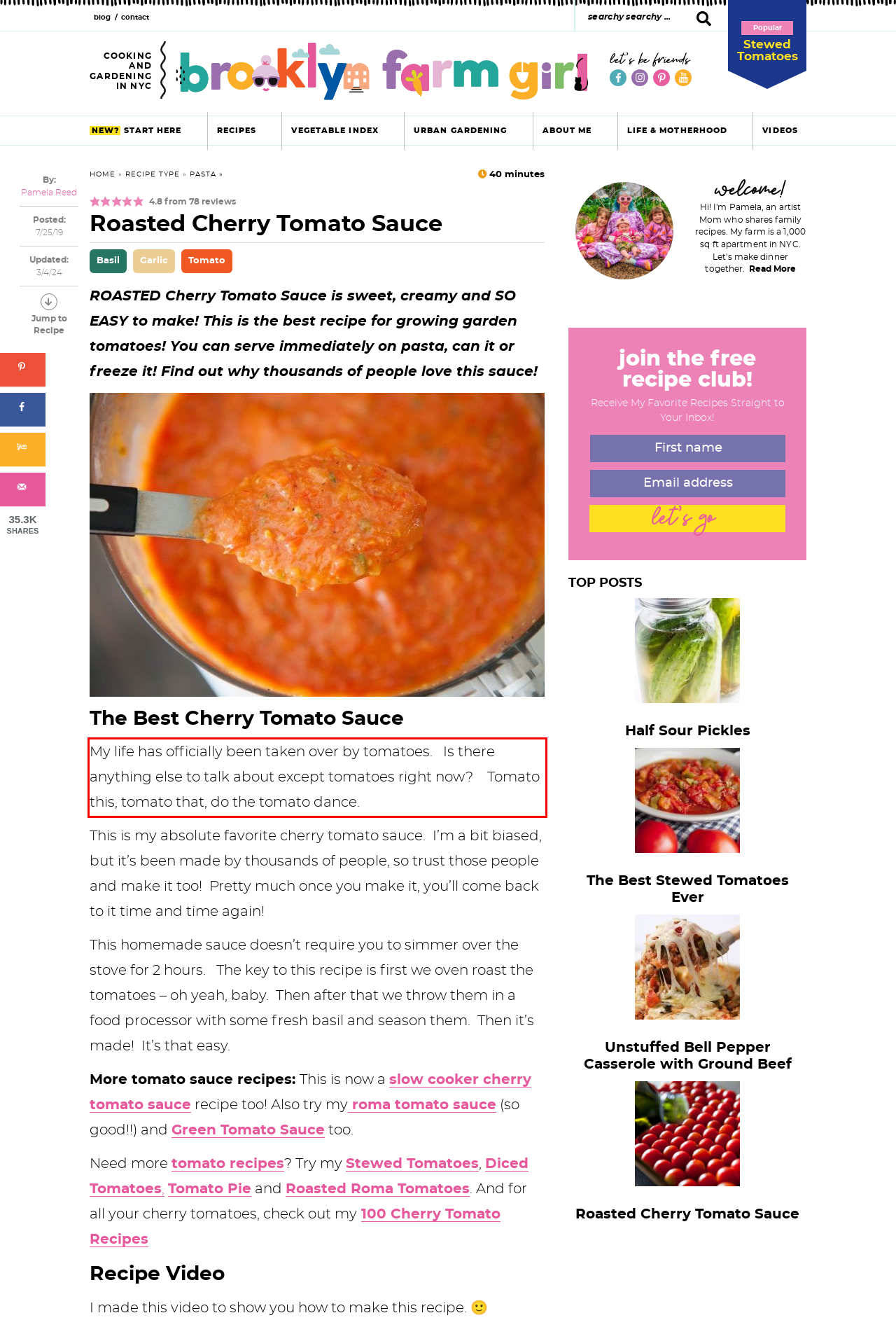Please identify and extract the text content from the UI element encased in a red bounding box on the provided webpage screenshot.

My life has officially been taken over by tomatoes. Is there anything else to talk about except tomatoes right now? Tomato this, tomato that, do the tomato dance.